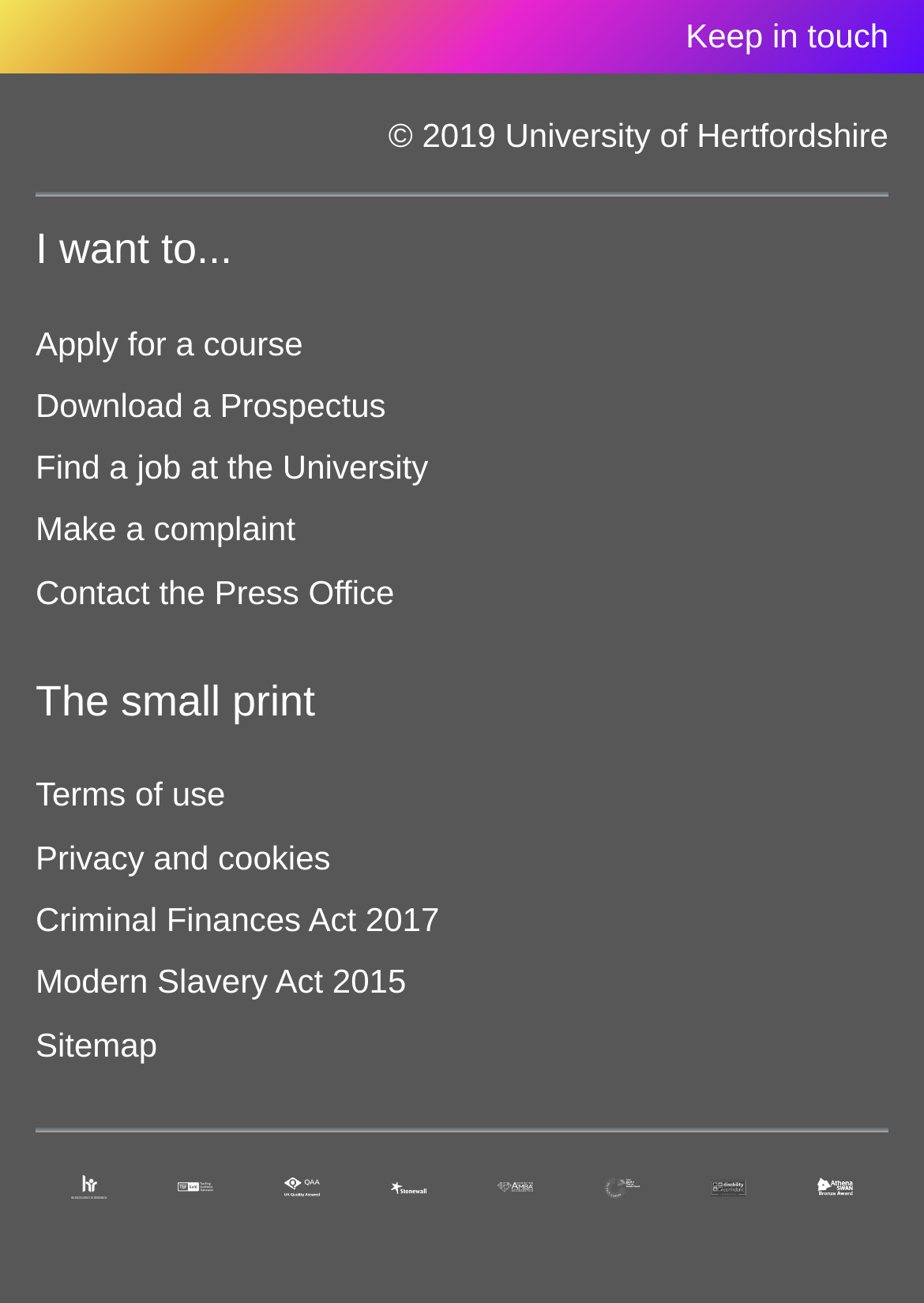What is the last link under 'The small print'?
Refer to the image and give a detailed answer to the question.

I found the last link by looking at the links under the heading 'The small print' and found that the last one is 'Sitemap'.